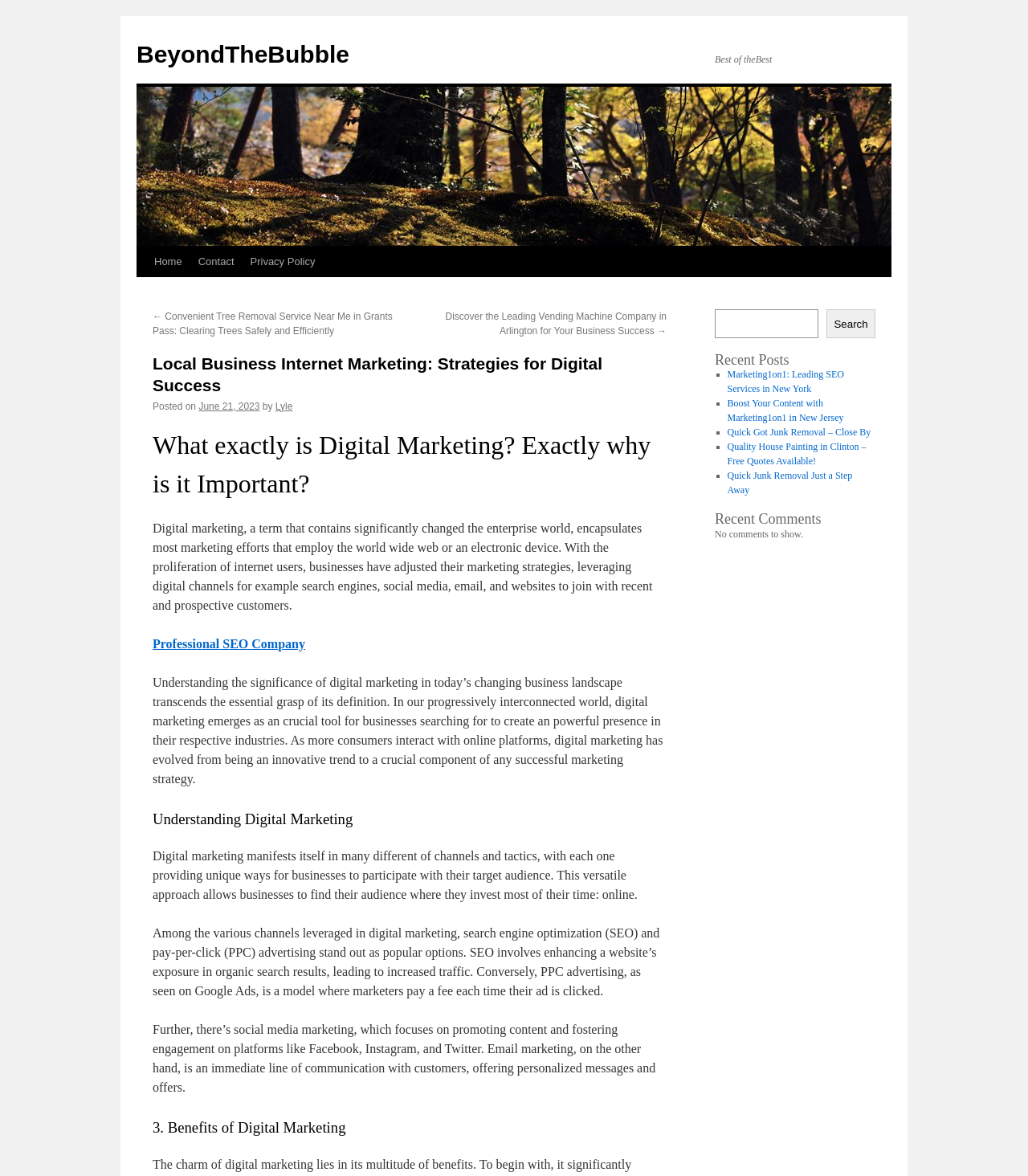Locate the bounding box of the UI element with the following description: "Skip to content".

[0.132, 0.209, 0.148, 0.287]